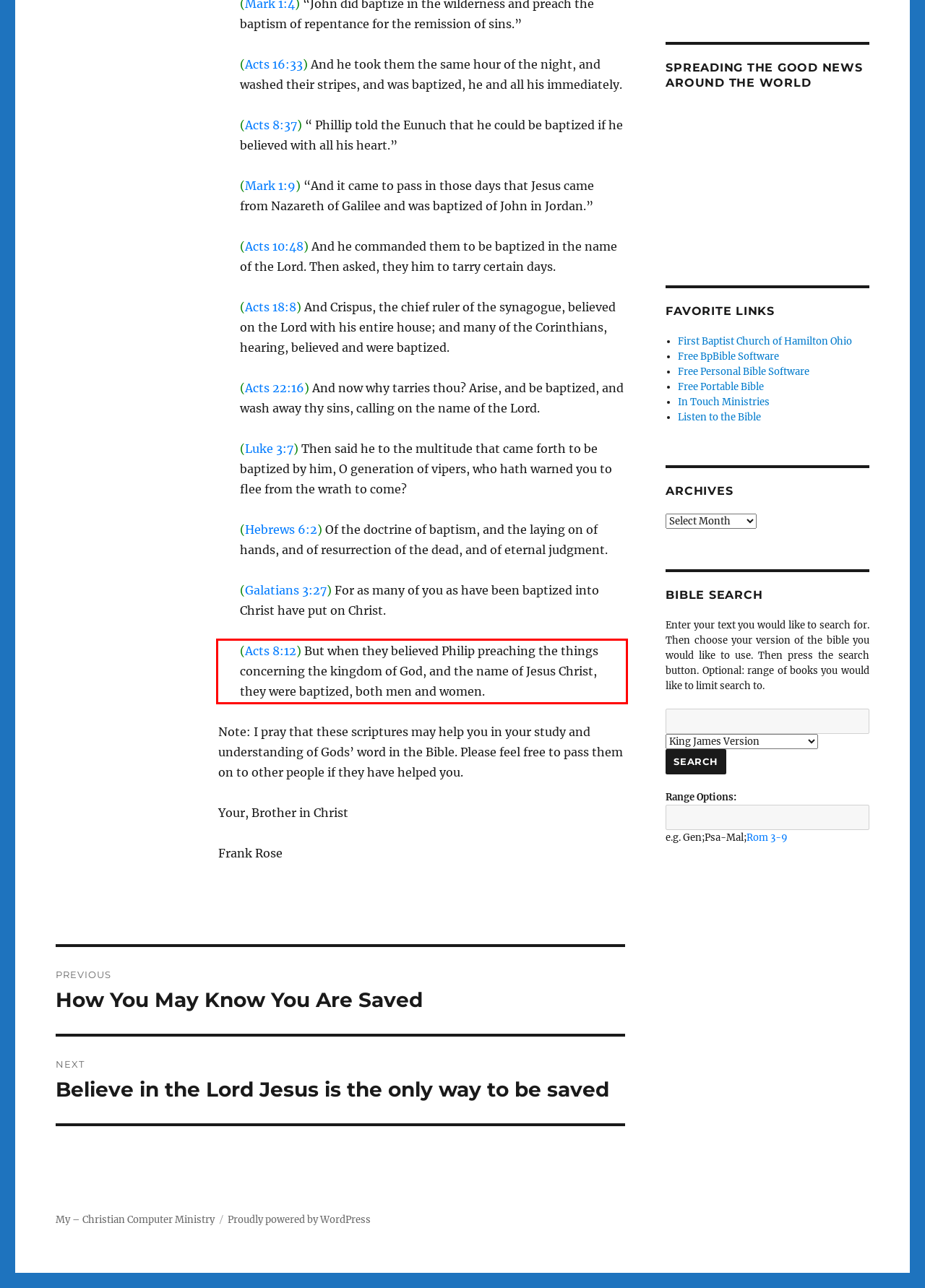Given a webpage screenshot with a red bounding box, perform OCR to read and deliver the text enclosed by the red bounding box.

(Acts 8:12) But when they believed Philip preaching the things concerning the kingdom of God, and the name of Jesus Christ, they were baptized, both men and women.